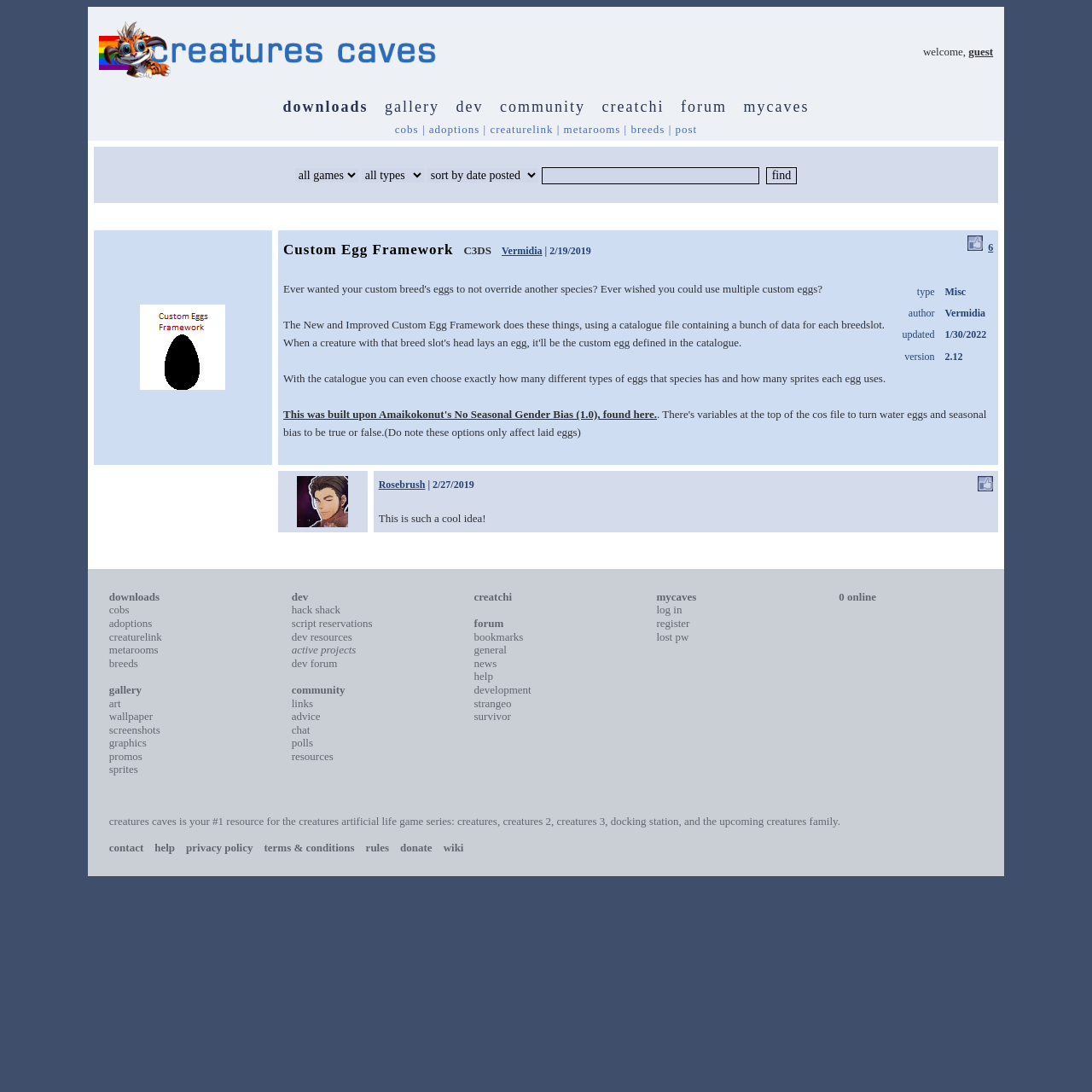What is the name of the website?
Look at the screenshot and respond with a single word or phrase.

Creatures Caves